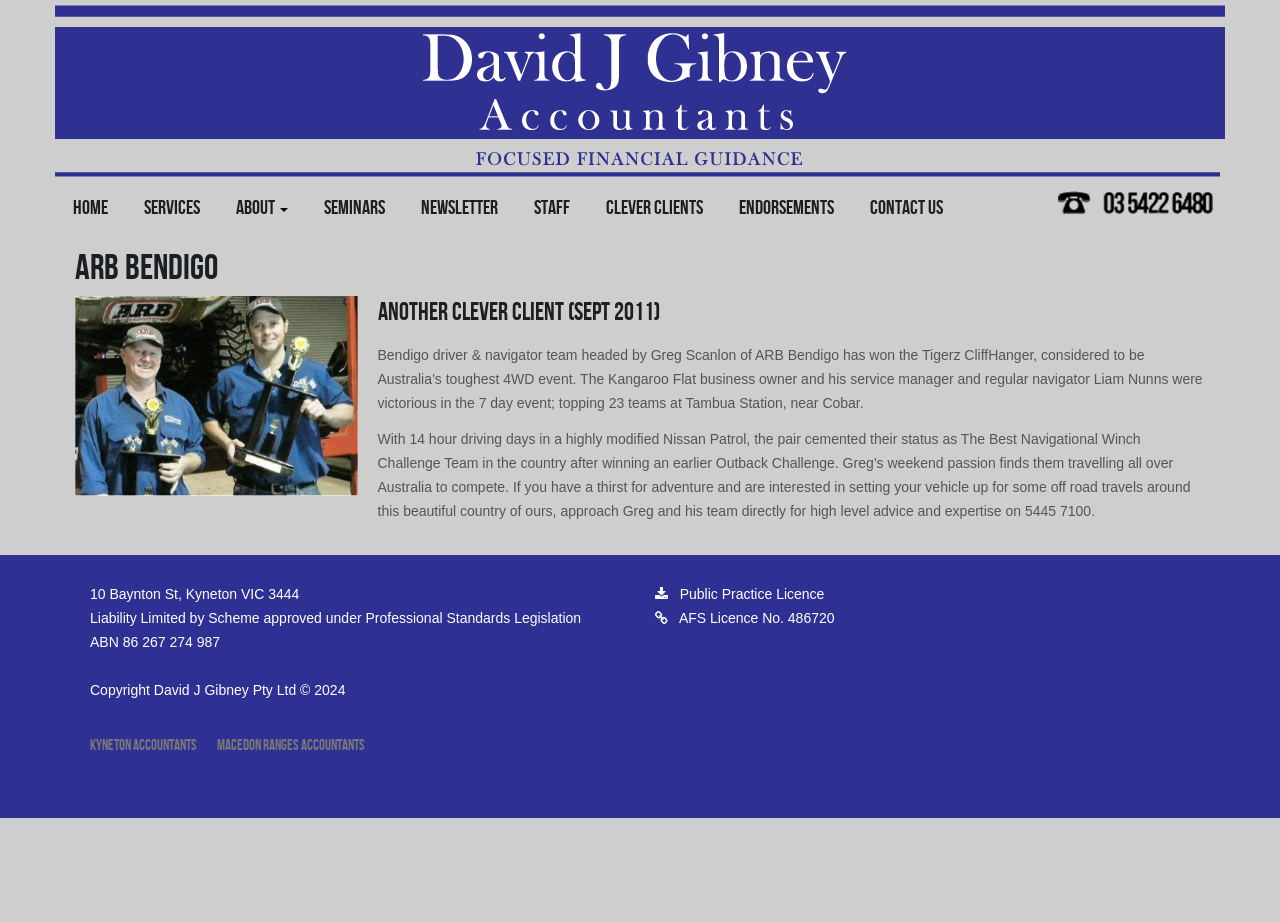Answer succinctly with a single word or phrase:
What is the business address of the accountant?

10 Baynton St, Kyneton VIC 3444